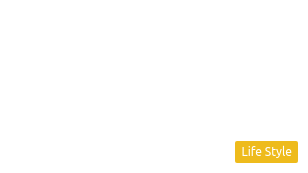What is the purpose of the article?
Based on the image, give a one-word or short phrase answer.

To provide practical tips